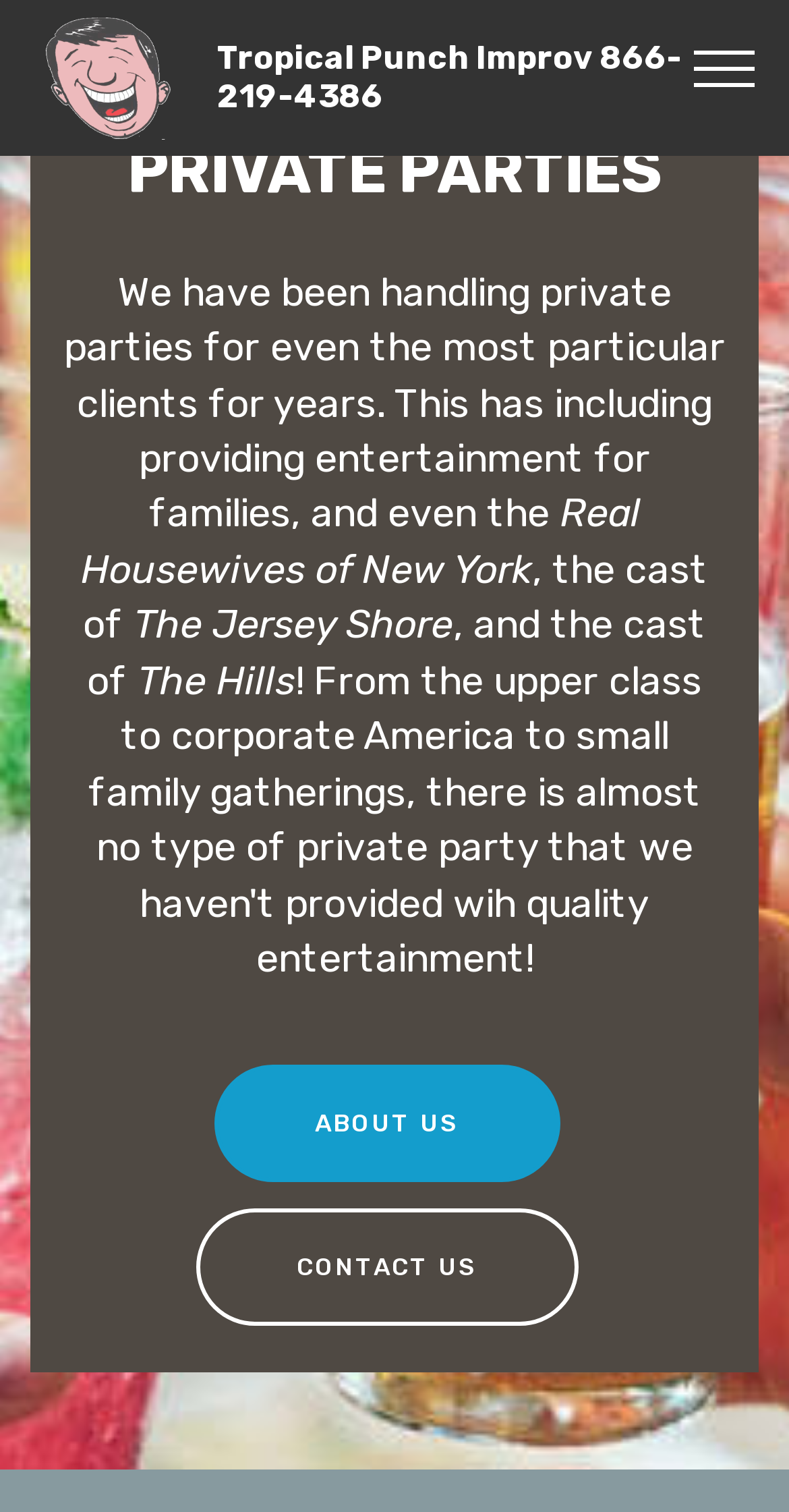Given the element description alt="THEY improv", specify the bounding box coordinates of the corresponding UI element in the format (top-left x, top-left y, bottom-right x, bottom-right y). All values must be between 0 and 1.

[0.041, 0.011, 0.242, 0.092]